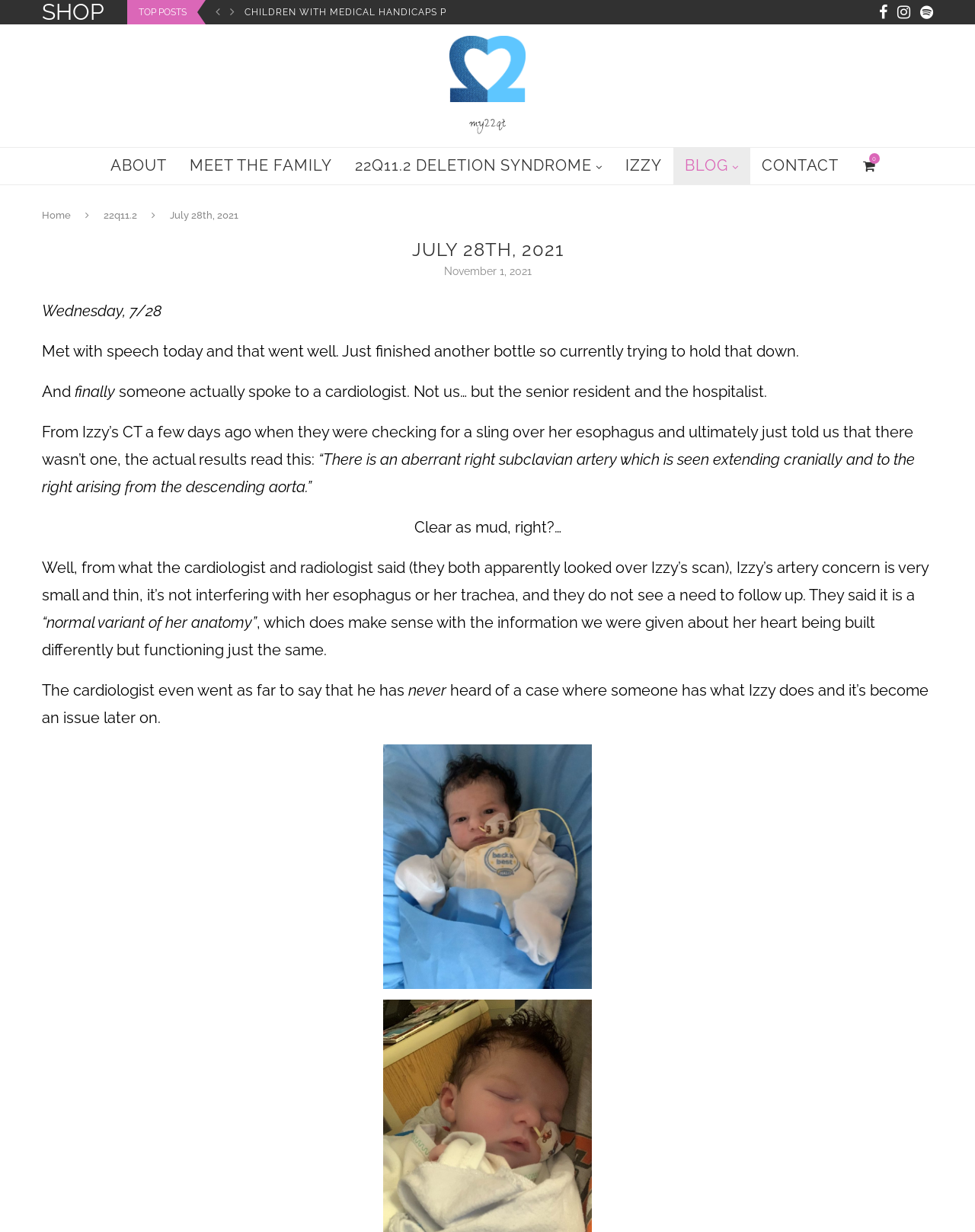Specify the bounding box coordinates of the element's region that should be clicked to achieve the following instruction: "Click on the 'SHOP' link". The bounding box coordinates consist of four float numbers between 0 and 1, in the format [left, top, right, bottom].

[0.043, 0.0, 0.107, 0.02]